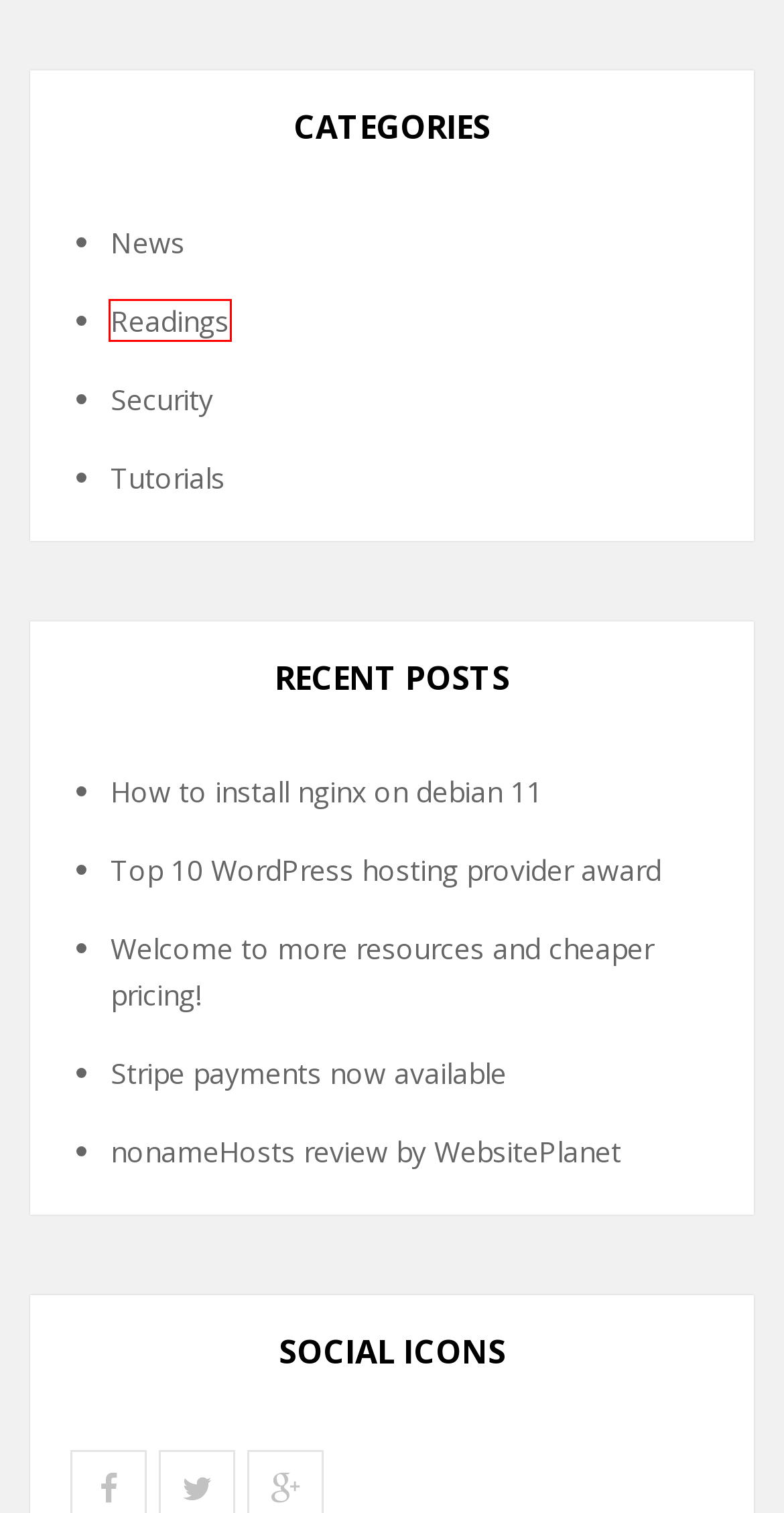Examine the screenshot of a webpage with a red rectangle bounding box. Select the most accurate webpage description that matches the new webpage after clicking the element within the bounding box. Here are the candidates:
A. Stripe payments now available | nonameHosts blog
B. How to install nginx on debian 11 | nonameHosts blog
C. News | nonameHosts blog
D. Top 10 WordPress hosting provider award | nonameHosts blog
E. nonameHosts review by WebsitePlanet | nonameHosts blog
F. Welcome to more resources and cheaper pricing! | nonameHosts blog
G. Readings | nonameHosts blog
H. Security | nonameHosts blog

G